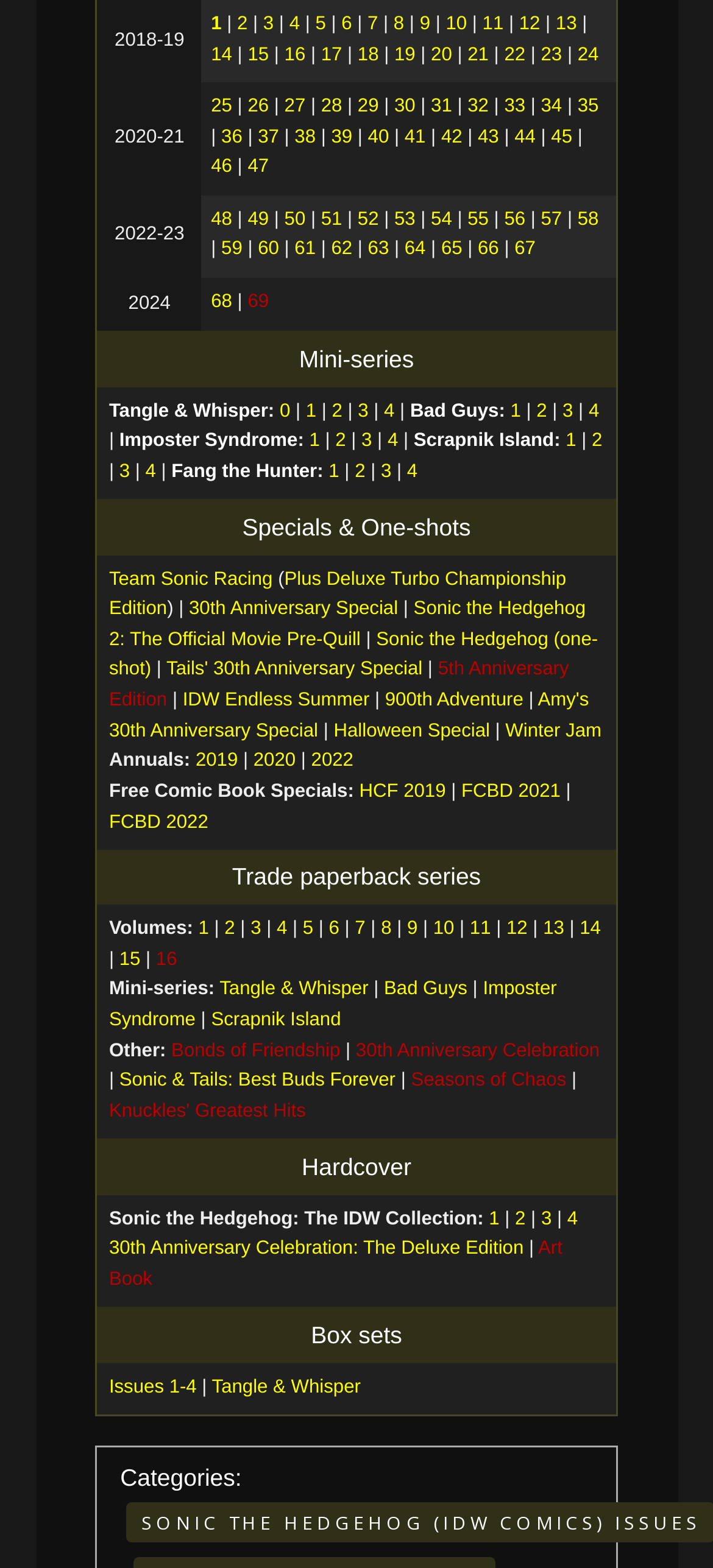Using the webpage screenshot, locate the HTML element that fits the following description and provide its bounding box: "Knuckles' Greatest Hits".

[0.153, 0.703, 0.429, 0.716]